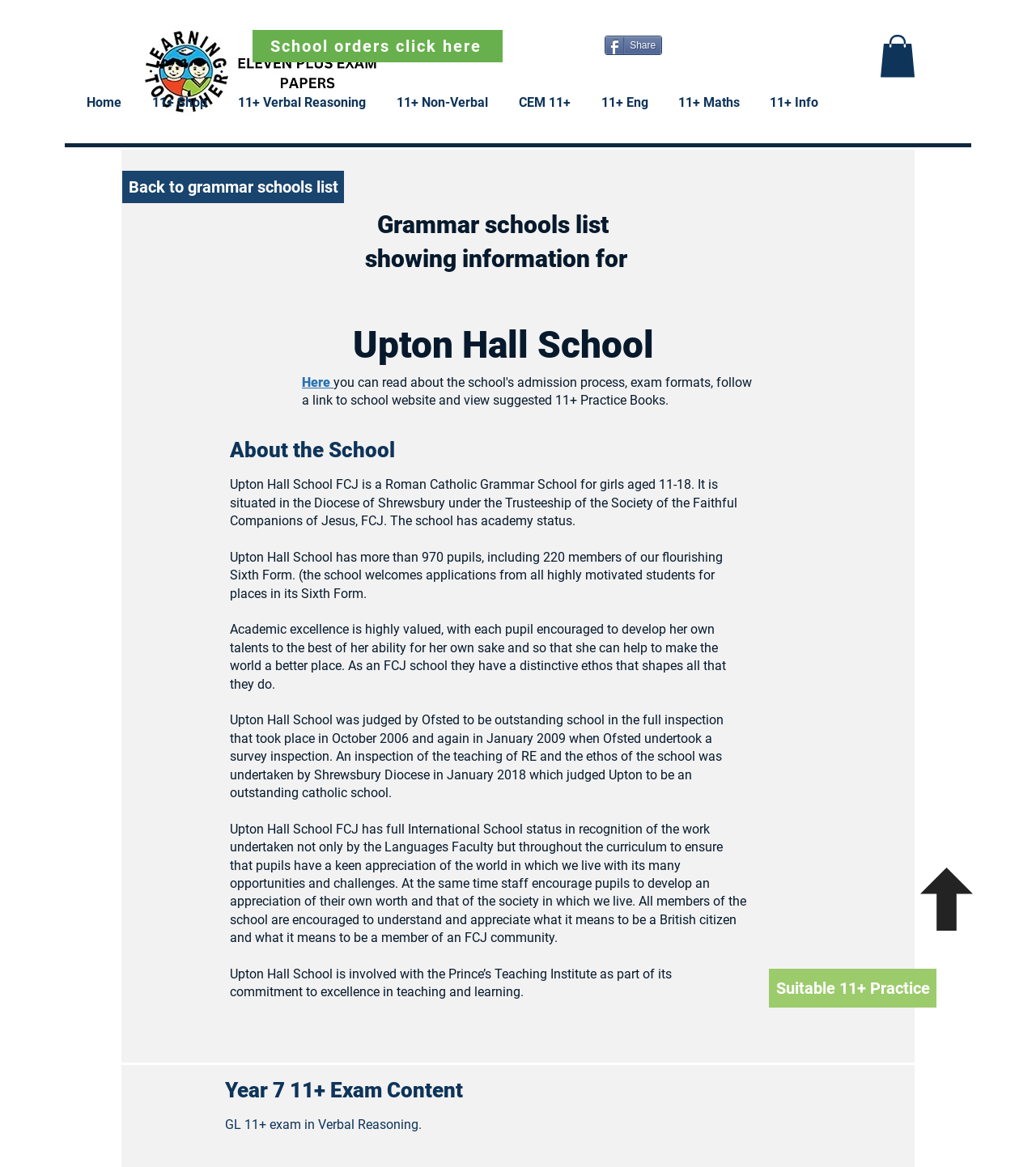Please answer the following question using a single word or phrase: 
What type of exam is used for Year 7 admission?

GL 11+ exam